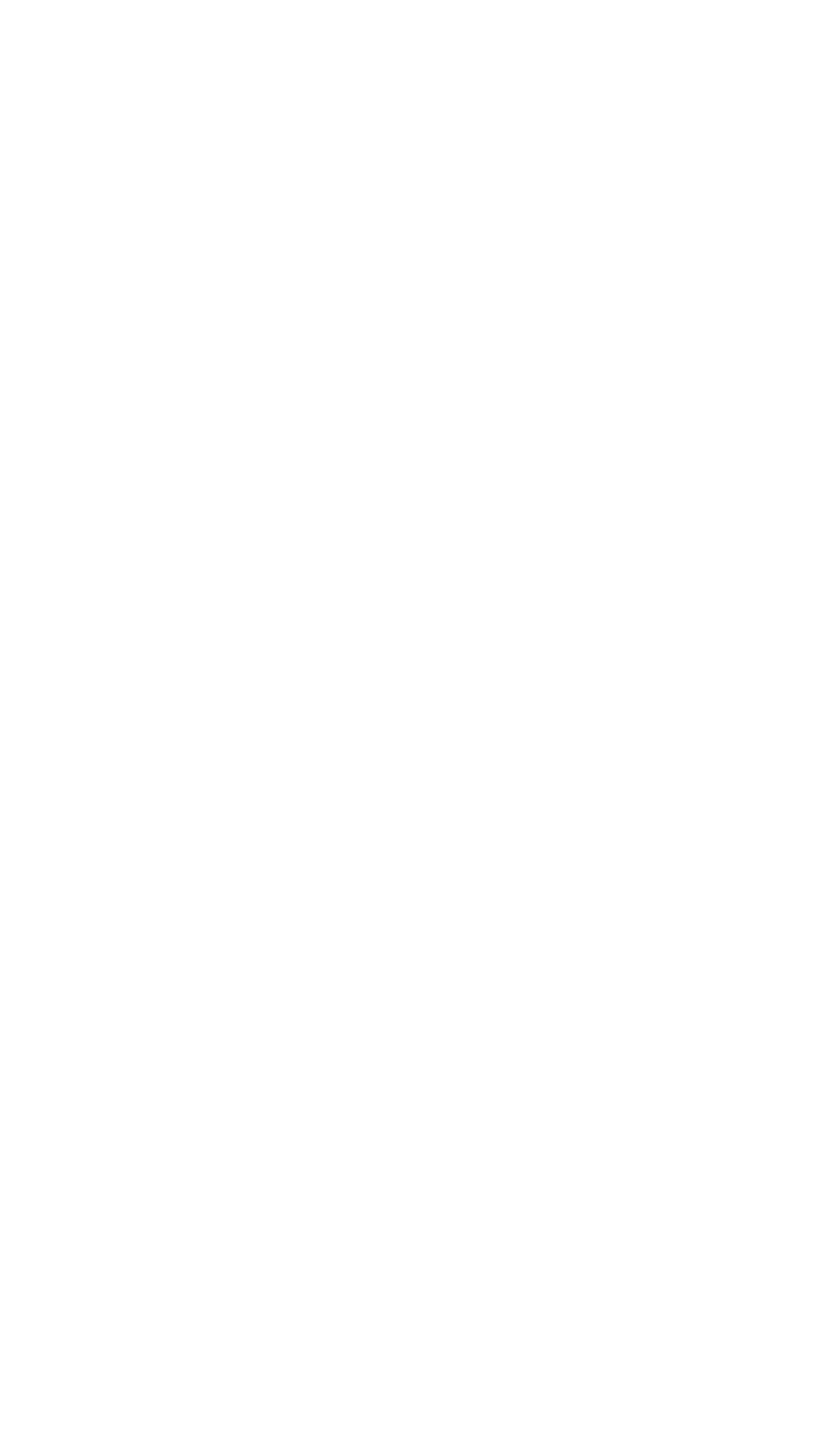Extract the bounding box coordinates of the UI element described: "Privacy Policy". Provide the coordinates in the format [left, top, right, bottom] with values ranging from 0 to 1.

[0.381, 0.905, 0.619, 0.932]